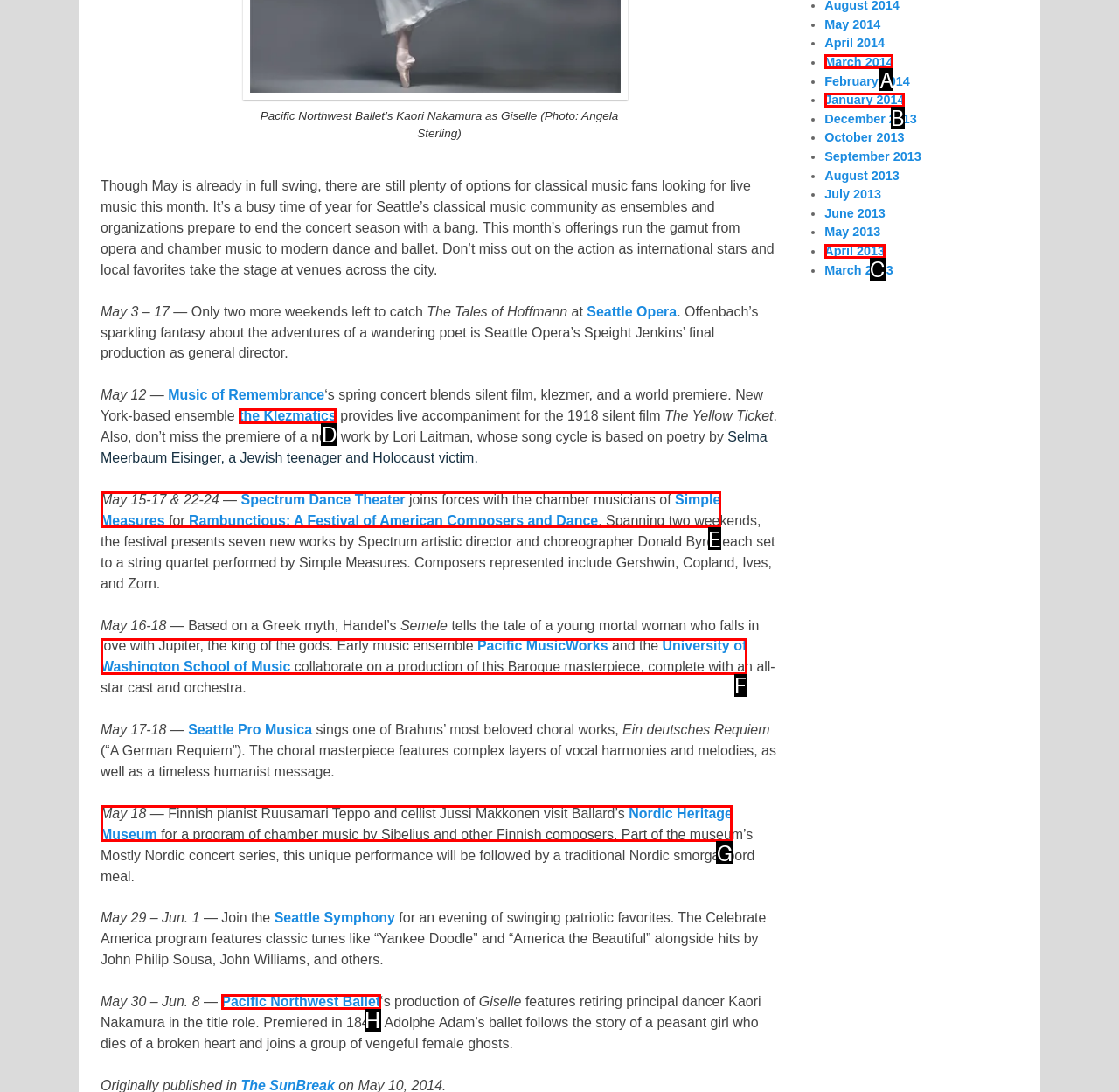Find the option that aligns with: Nordic Heritage Museum
Provide the letter of the corresponding option.

G